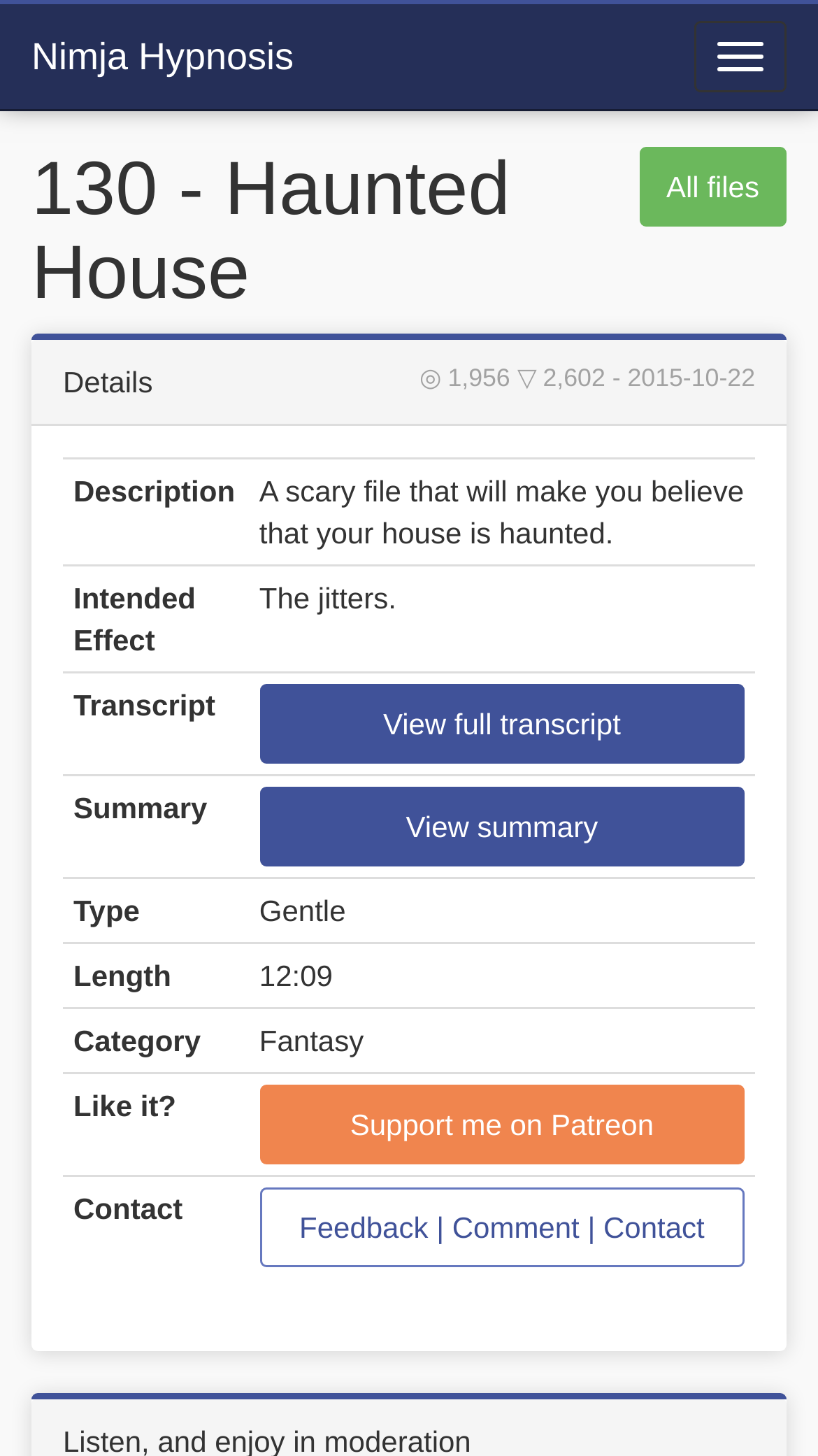What is the intended effect of this file?
Analyze the image and deliver a detailed answer to the question.

I found the answer by examining the table on the webpage, where it lists the 'Intended Effect' as 'The jitters'.